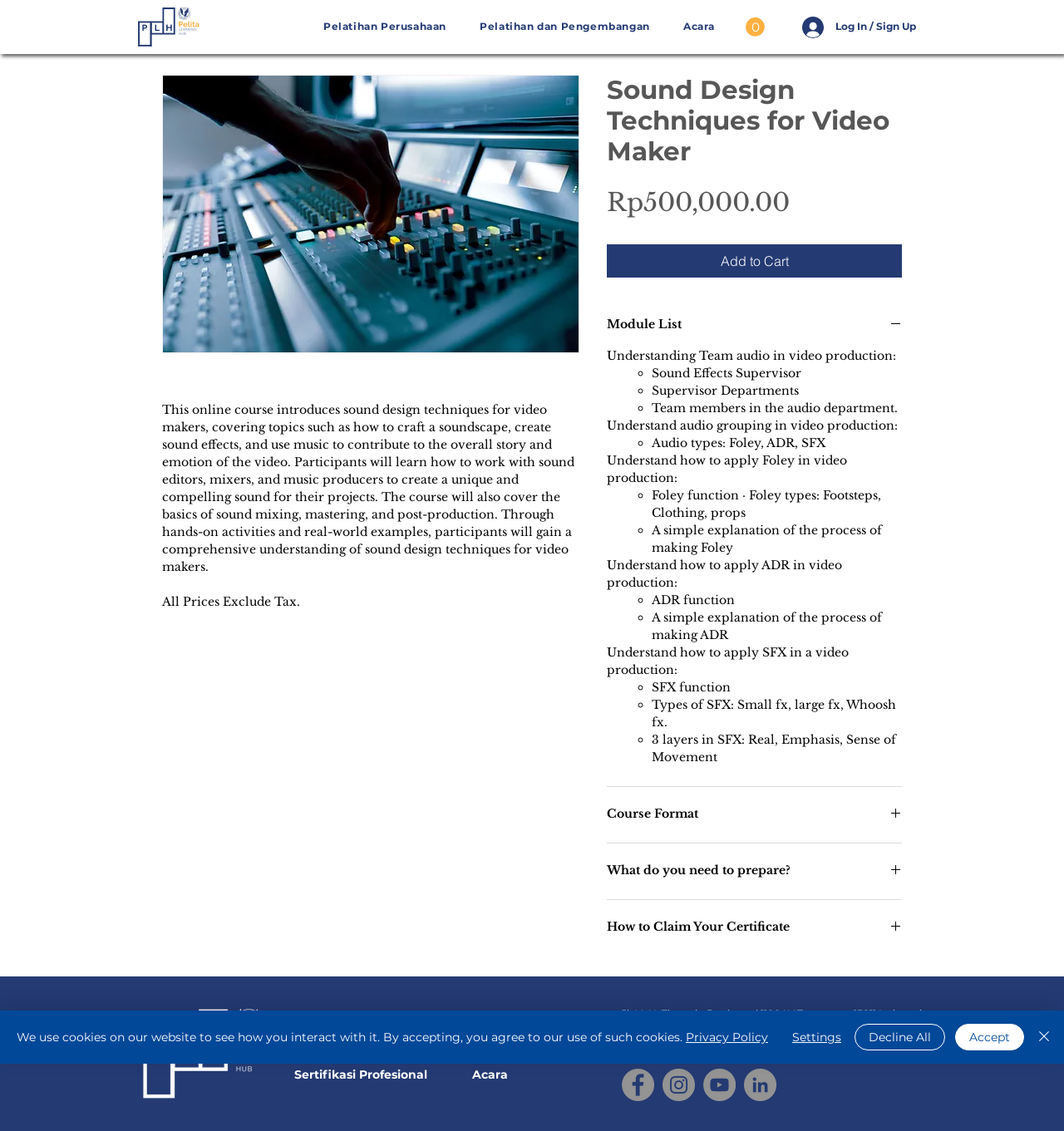Using the description "aria-label="Instagram"", predict the bounding box of the relevant HTML element.

[0.623, 0.945, 0.653, 0.973]